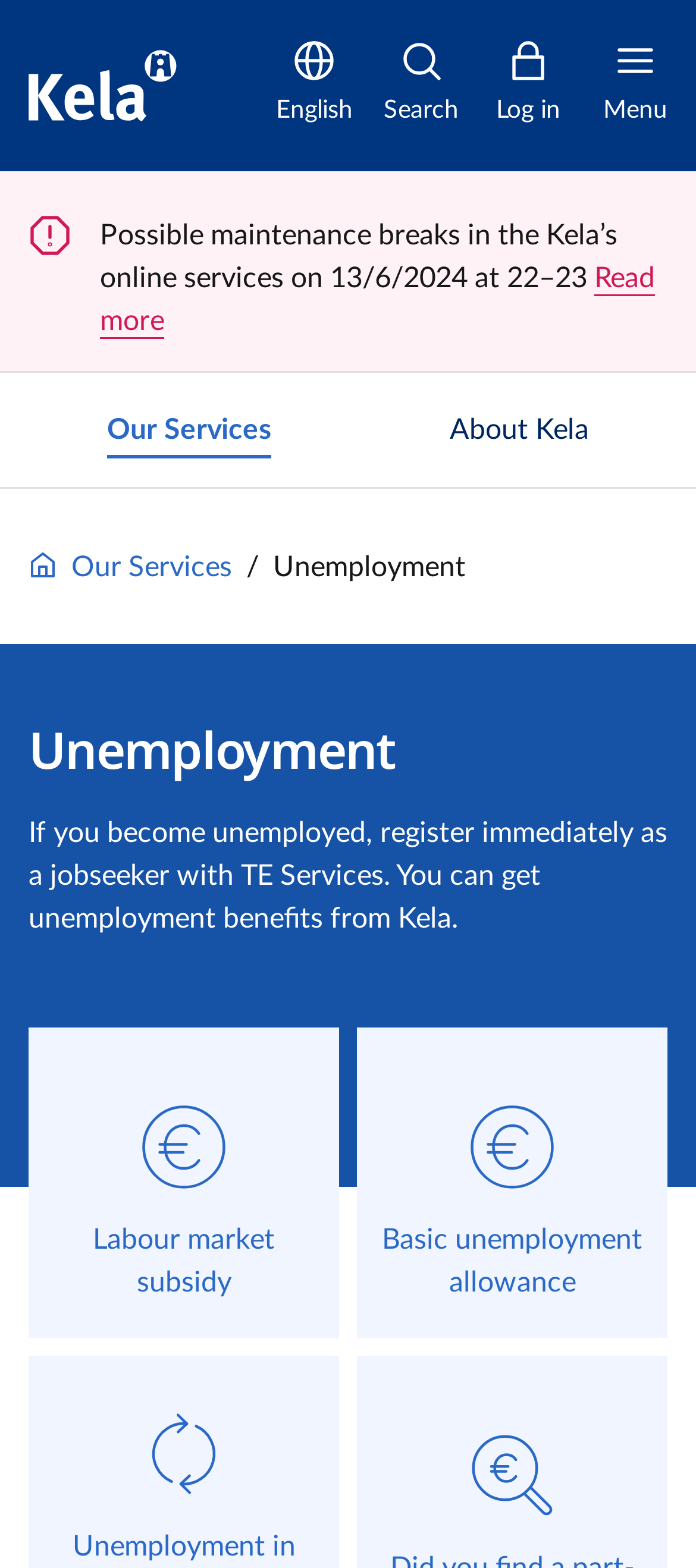How many language options are available?
Could you answer the question in a detailed manner, providing as much information as possible?

I counted the number of language options available on the webpage, and I found only one option, which is English.